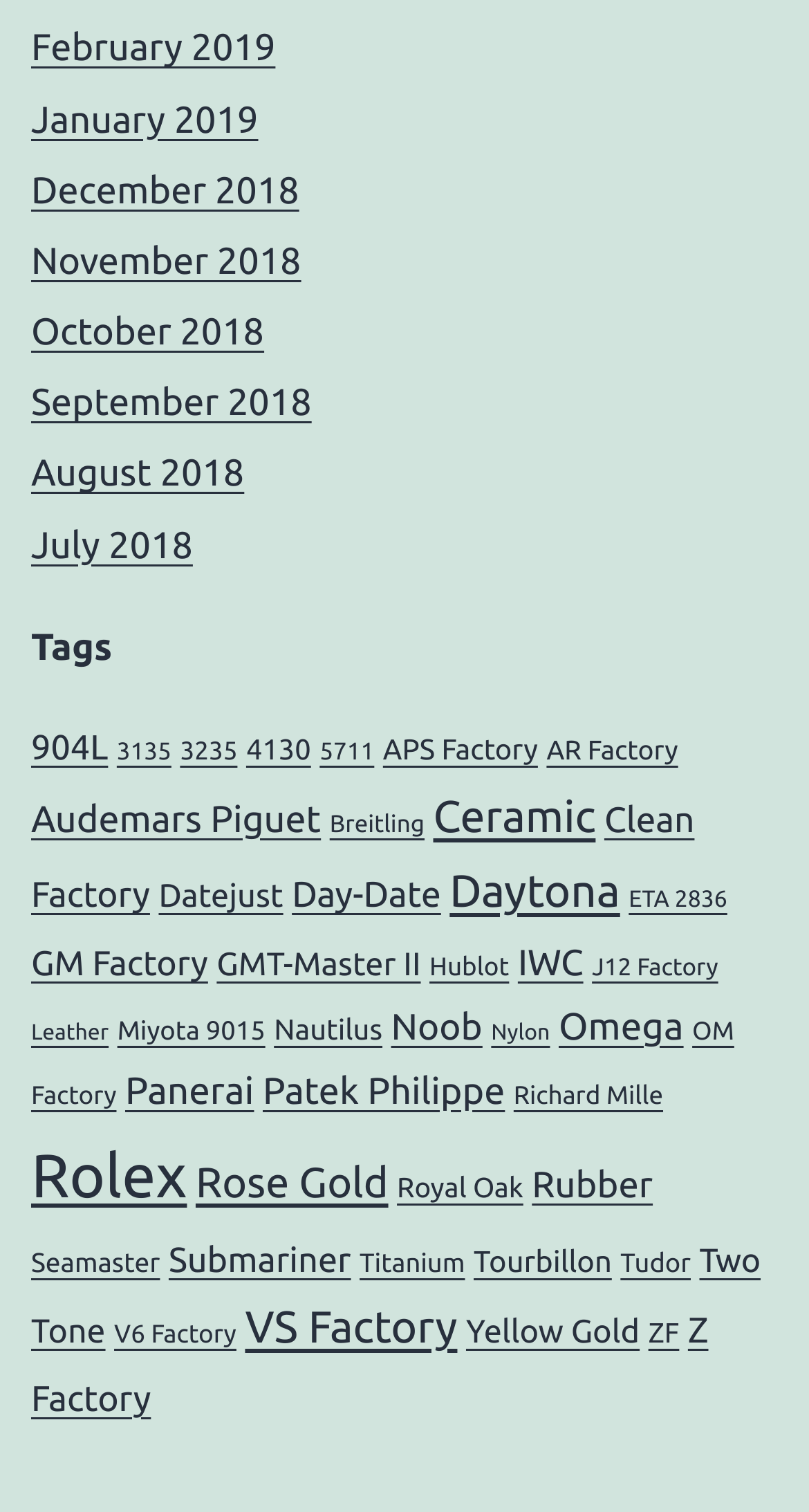Identify the bounding box of the UI component described as: "Rubber".

[0.658, 0.771, 0.807, 0.797]